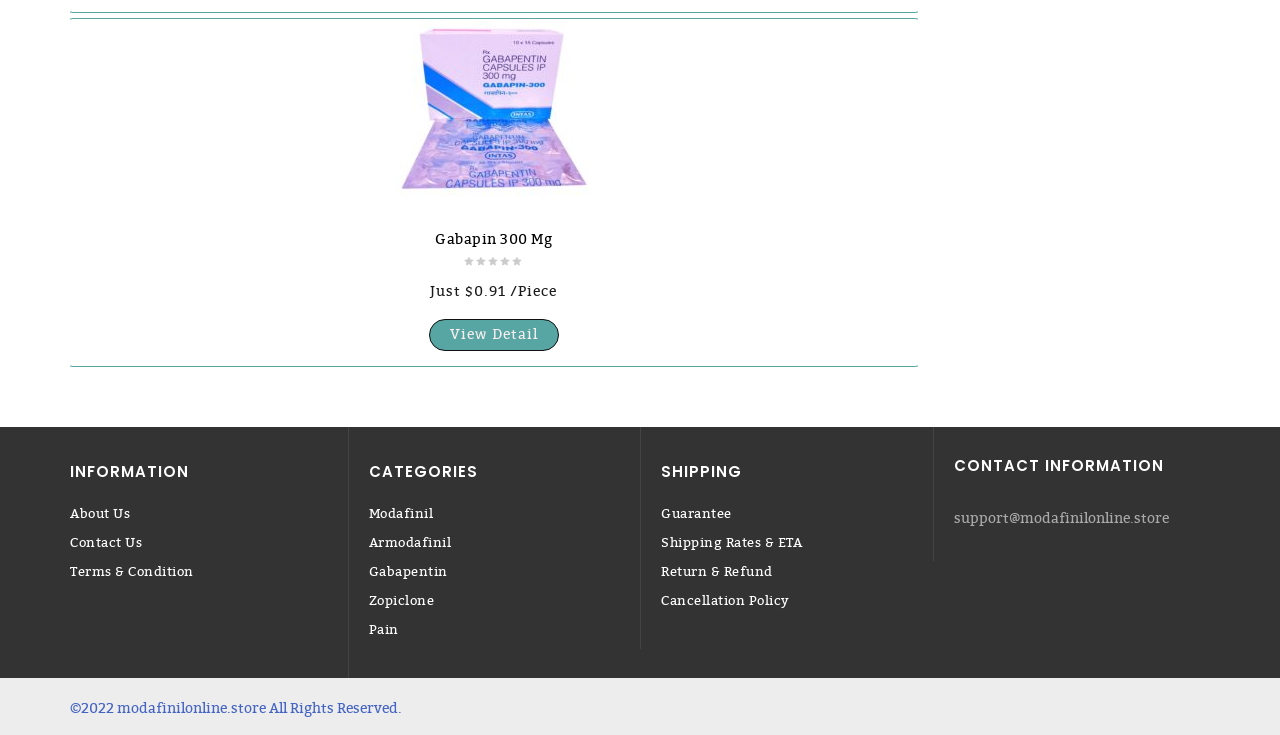Identify the bounding box coordinates of the section that should be clicked to achieve the task described: "View the archives for June 2024".

None